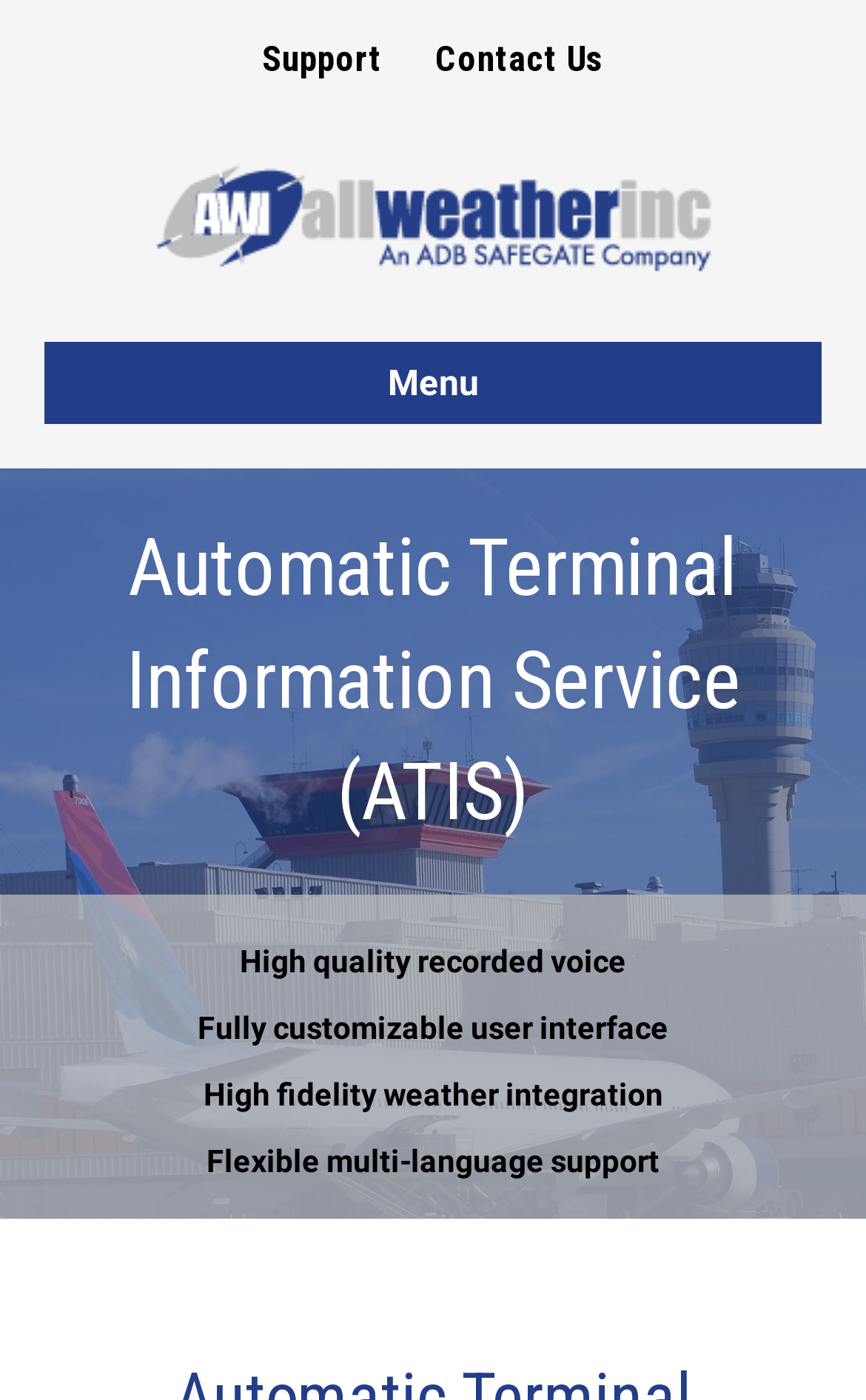Determine the bounding box coordinates (top-left x, top-left y, bottom-right x, bottom-right y) of the UI element described in the following text: Support

[0.277, 0.024, 0.467, 0.061]